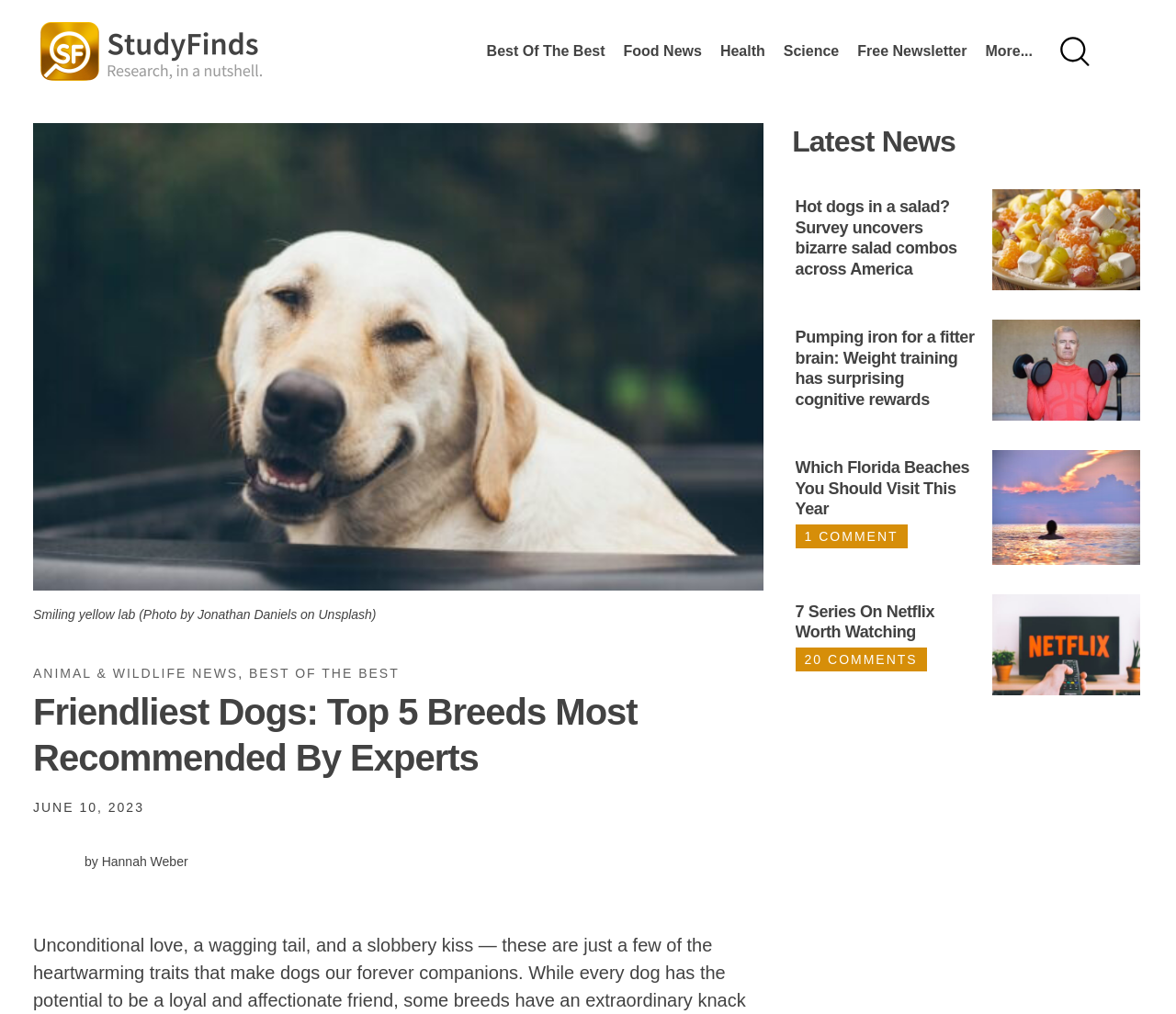Could you find the bounding box coordinates of the clickable area to complete this instruction: "Read the article about 'Pumping iron for a fitter brain: Weight training has surprising cognitive rewards'"?

[0.676, 0.315, 0.969, 0.415]